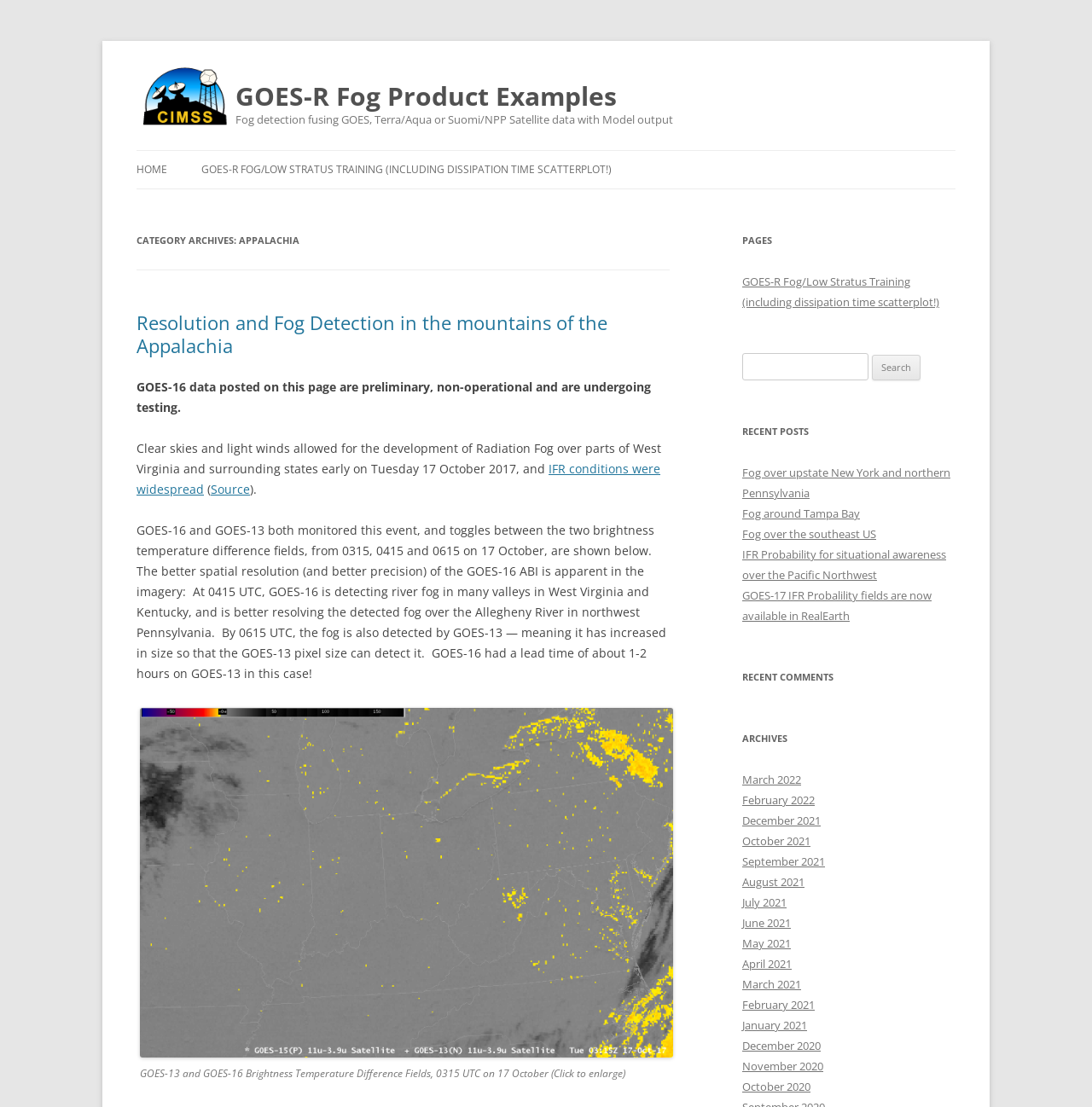Reply to the question with a single word or phrase:
What is the category of the webpage archives?

Appalachia